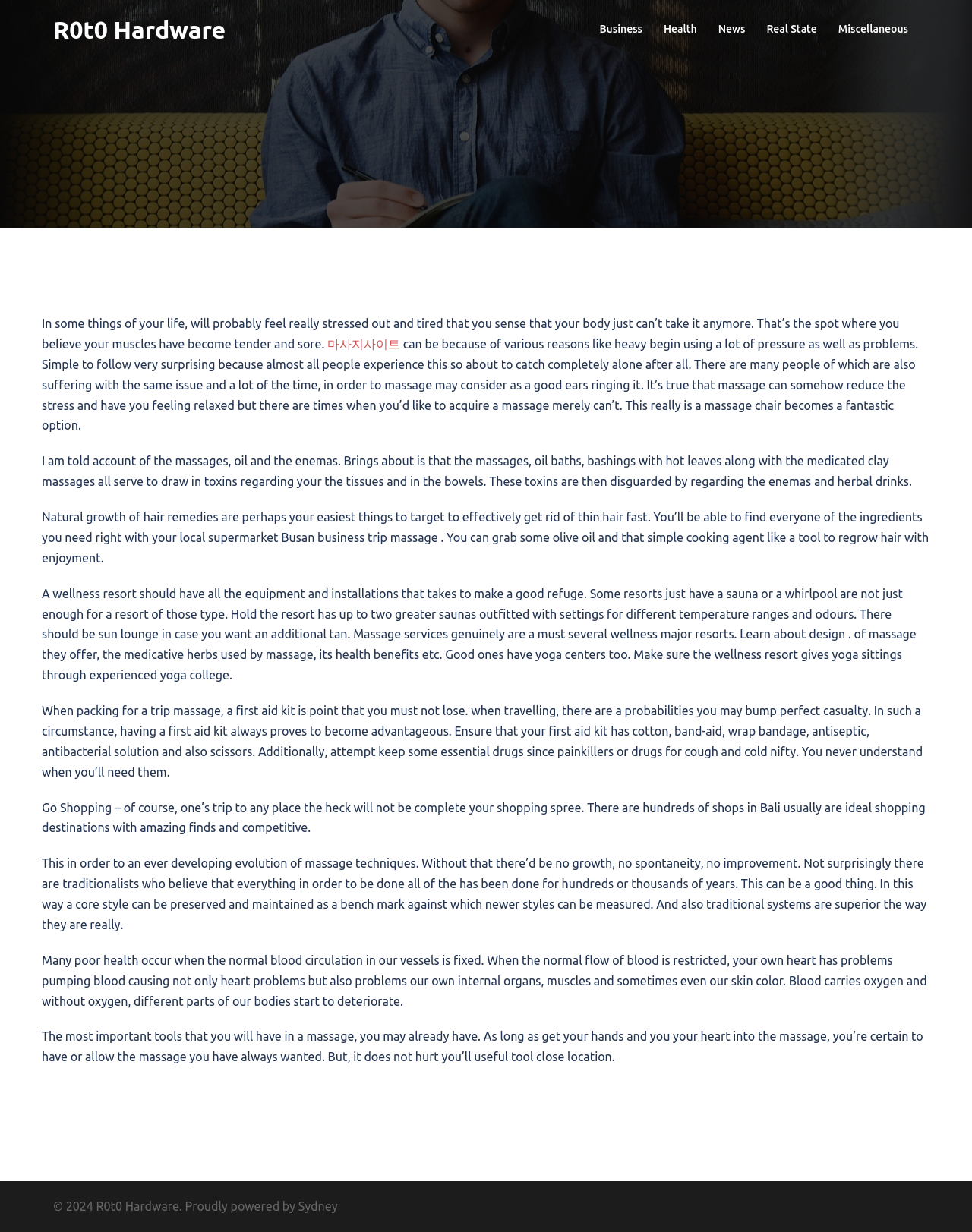Can you show the bounding box coordinates of the region to click on to complete the task described in the instruction: "Click on the 'R0t0 Hardware' link"?

[0.055, 0.013, 0.232, 0.035]